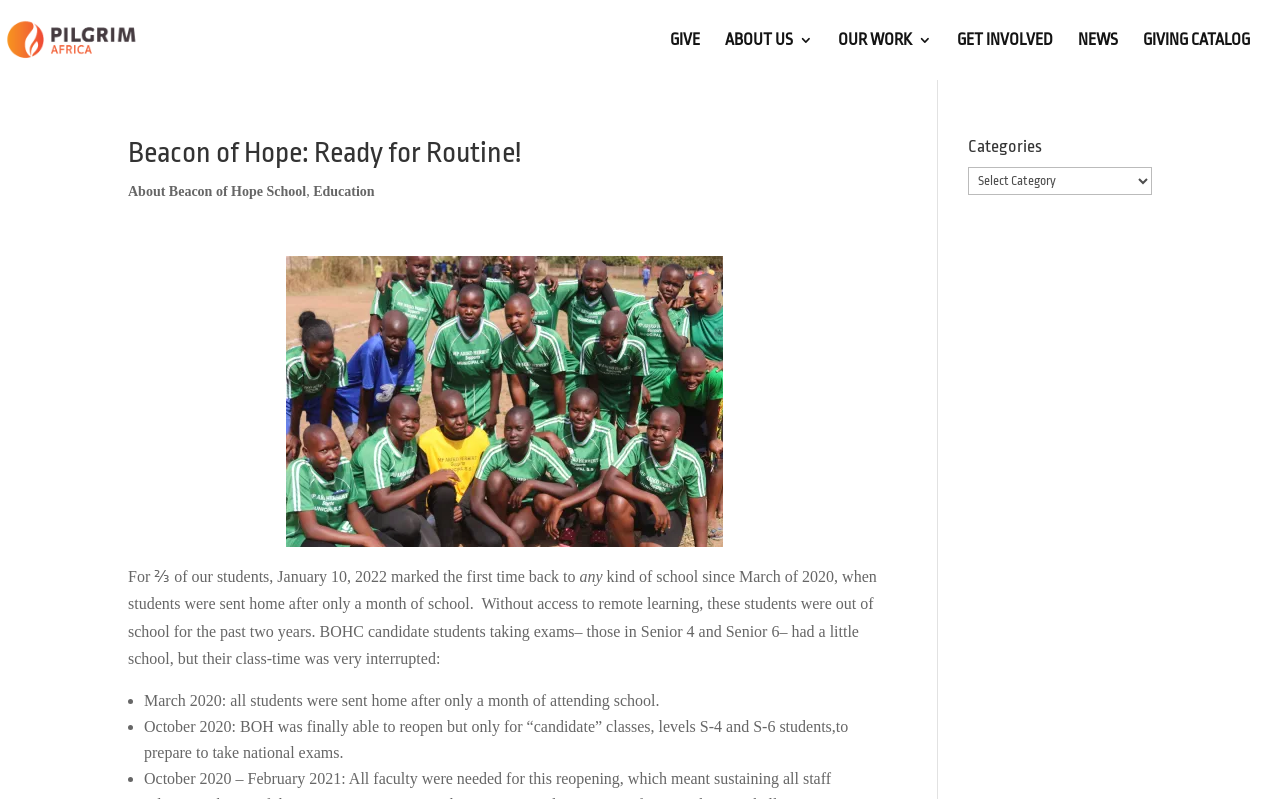Provide a short answer to the following question with just one word or phrase: What is the purpose of the link 'GIVE (opens in a new tab)'?

To give or donate